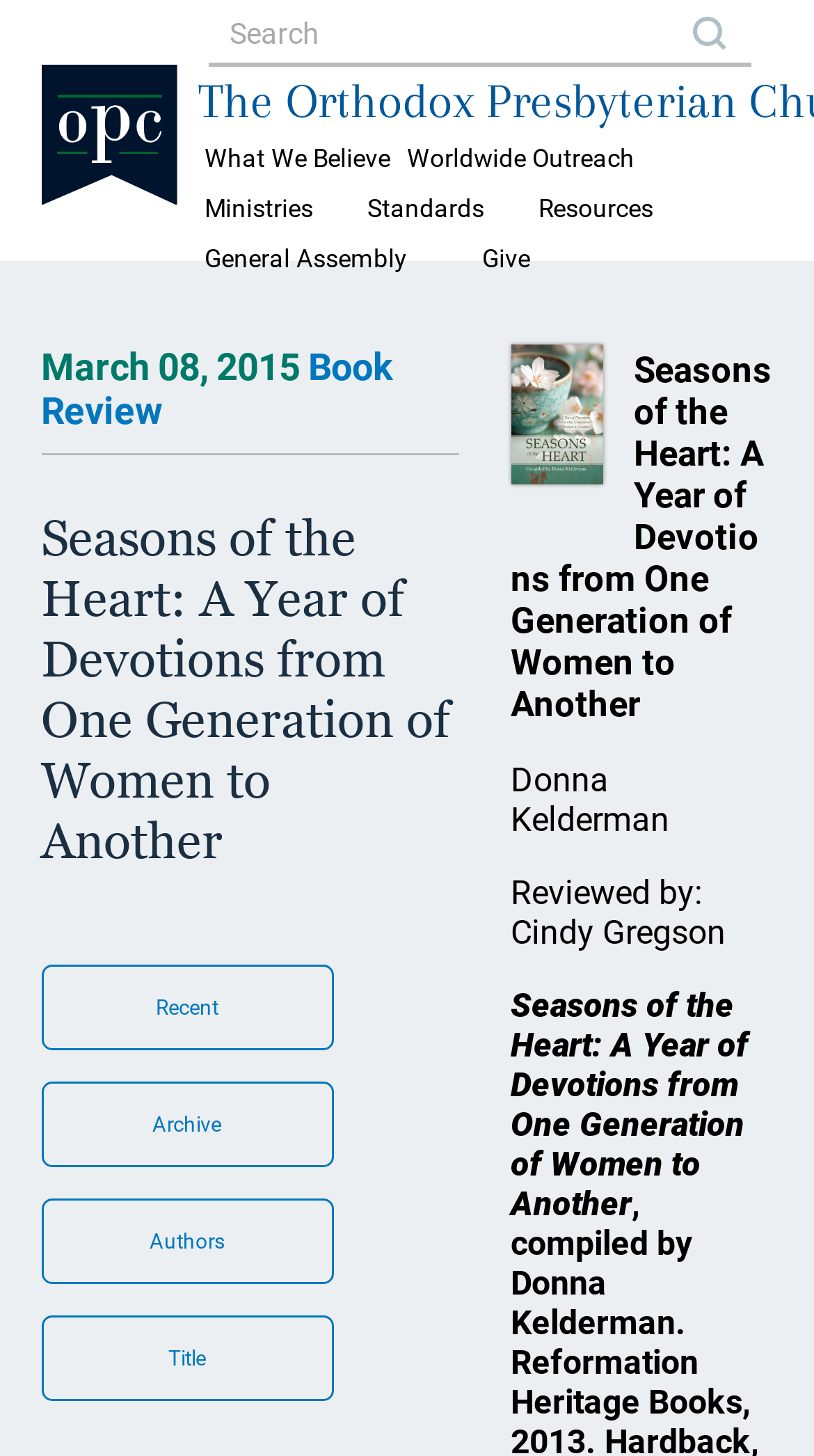Extract the bounding box coordinates for the described element: "About". The coordinates should be represented as four float numbers between 0 and 1: [left, top, right, bottom].

None